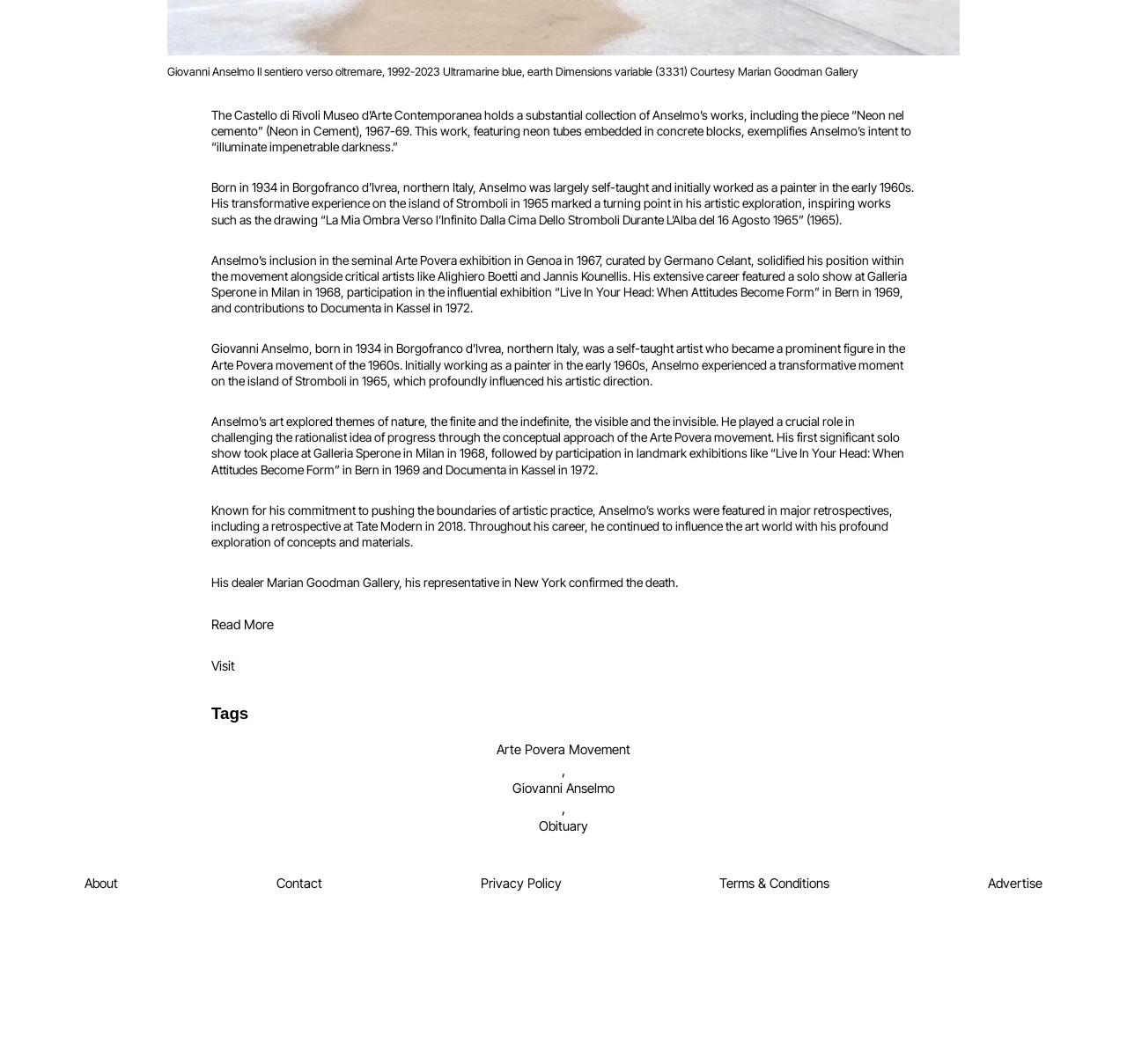What is the name of the gallery that represents Giovanni Anselmo in New York? Using the information from the screenshot, answer with a single word or phrase.

Marian Goodman Gallery